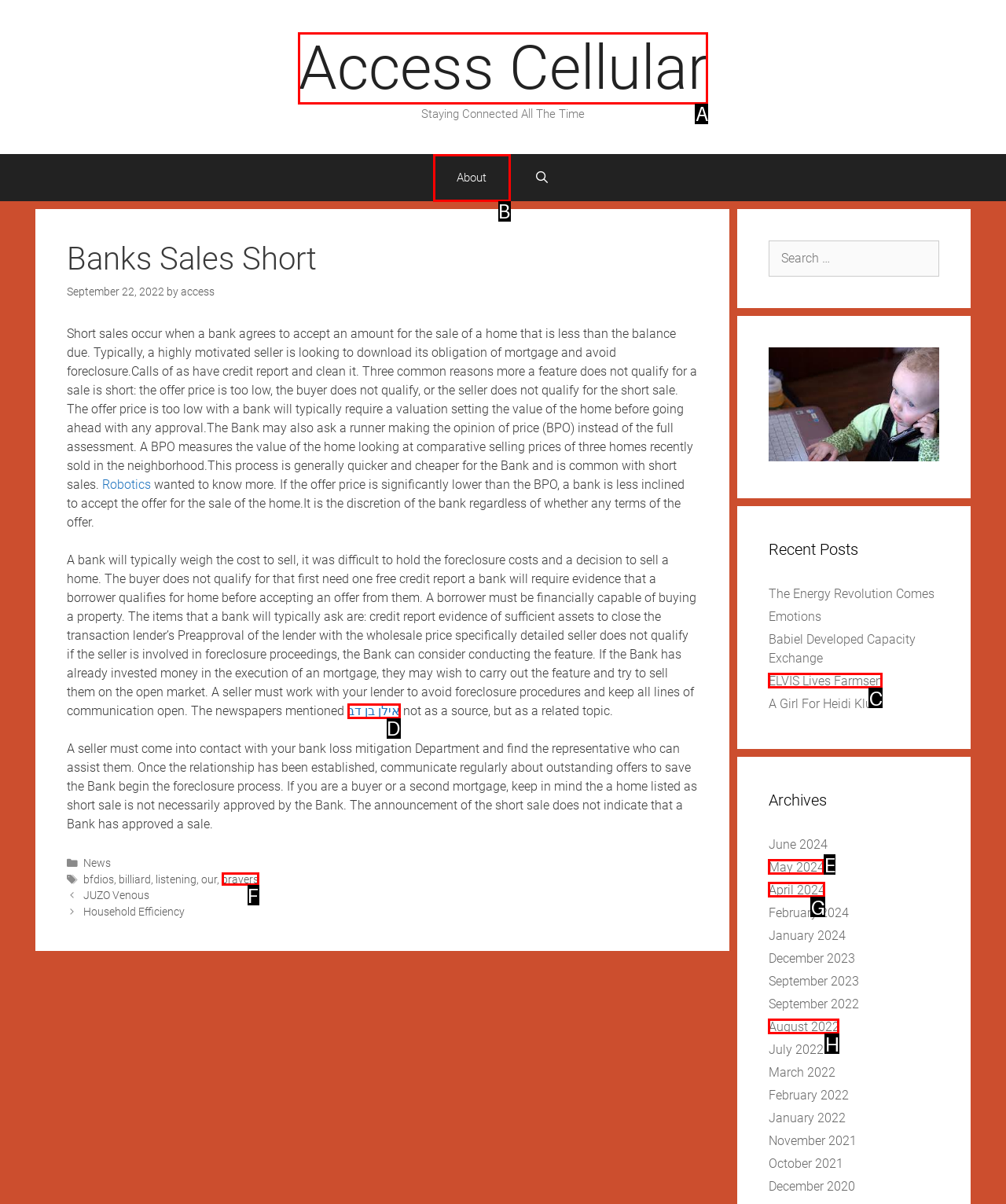Given the description: prayers, select the HTML element that matches it best. Reply with the letter of the chosen option directly.

F